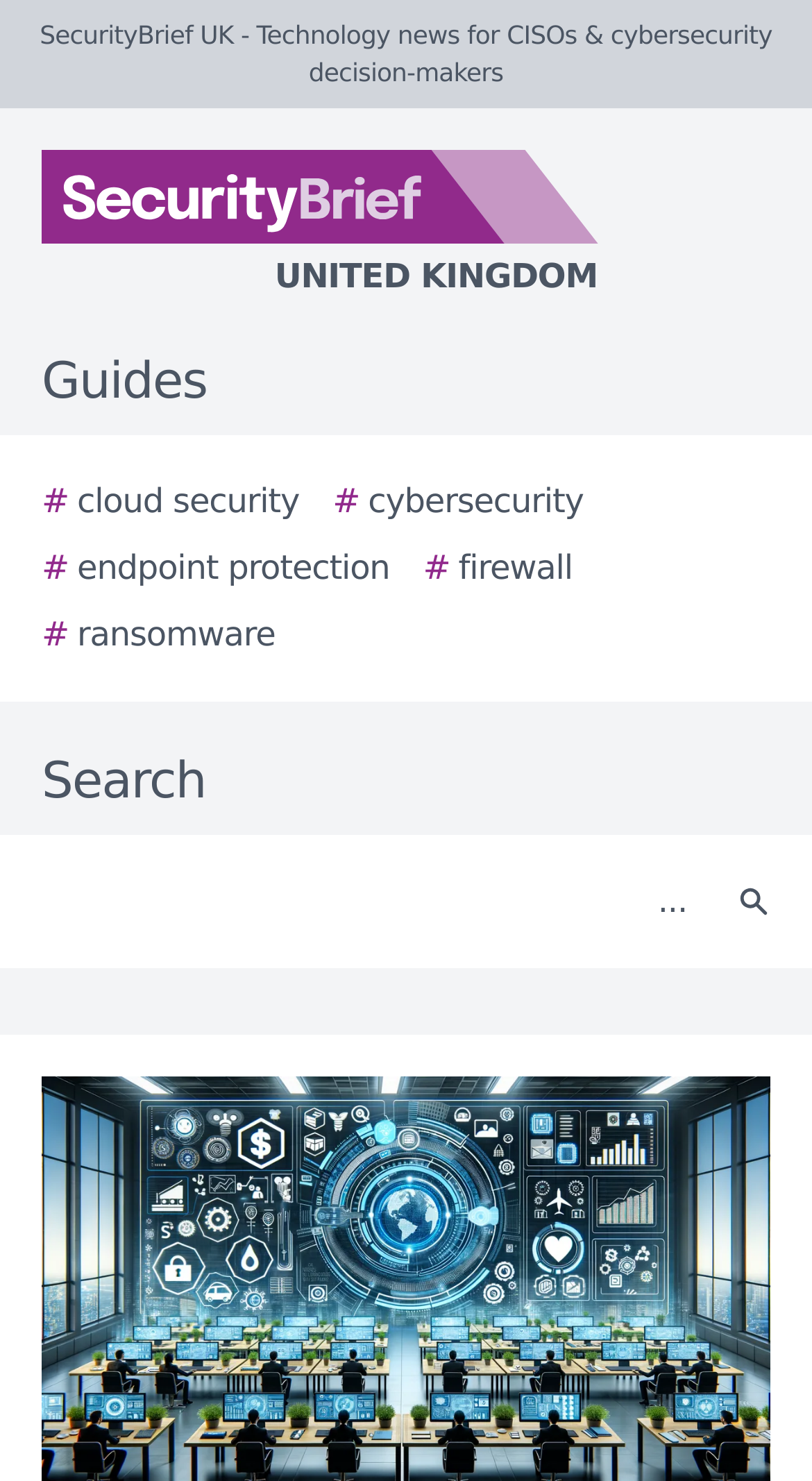Can you pinpoint the bounding box coordinates for the clickable element required for this instruction: "See all posts"? The coordinates should be four float numbers between 0 and 1, i.e., [left, top, right, bottom].

None